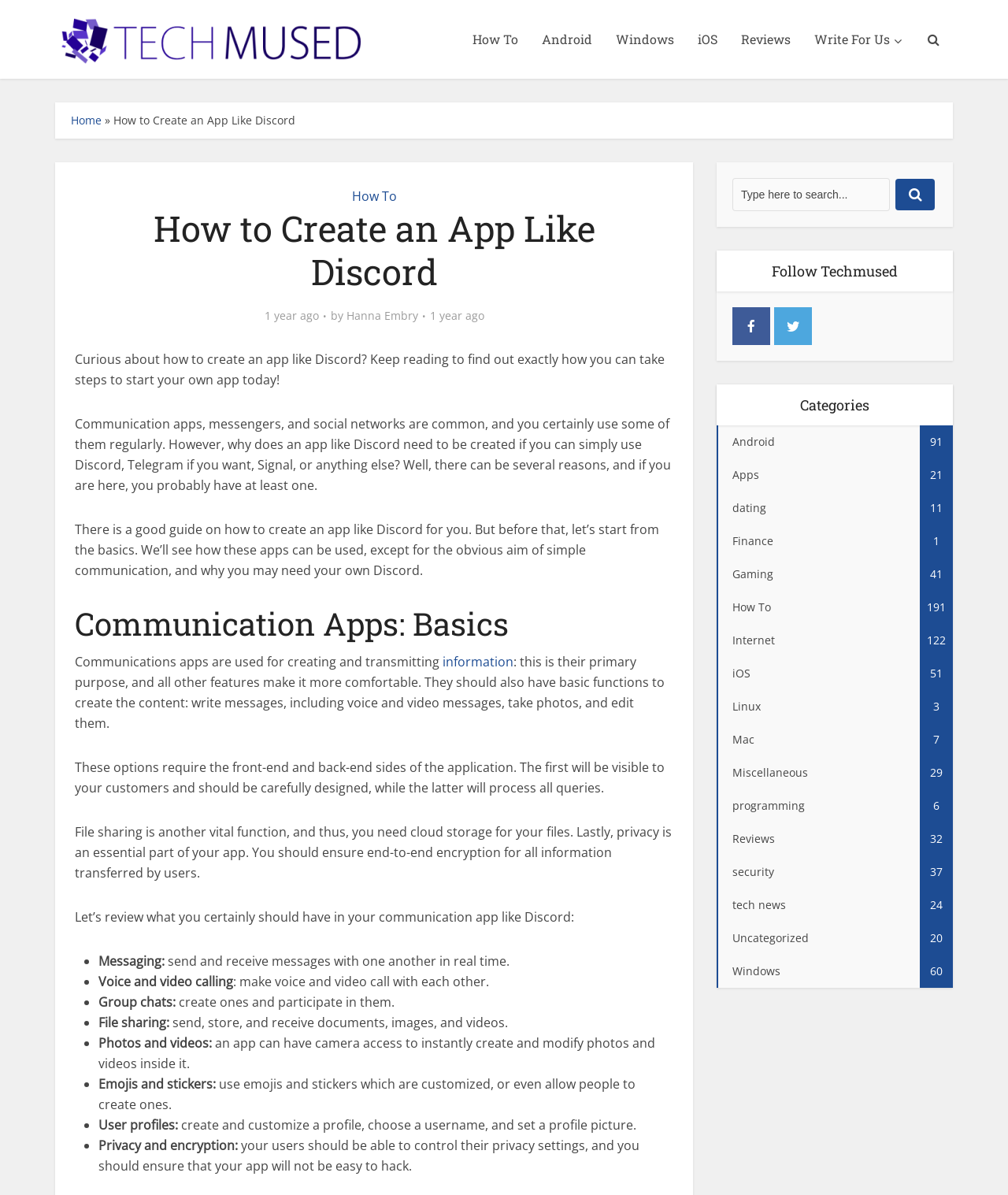What is the role of cloud storage in a communication app?
Provide a concise answer using a single word or phrase based on the image.

Store files